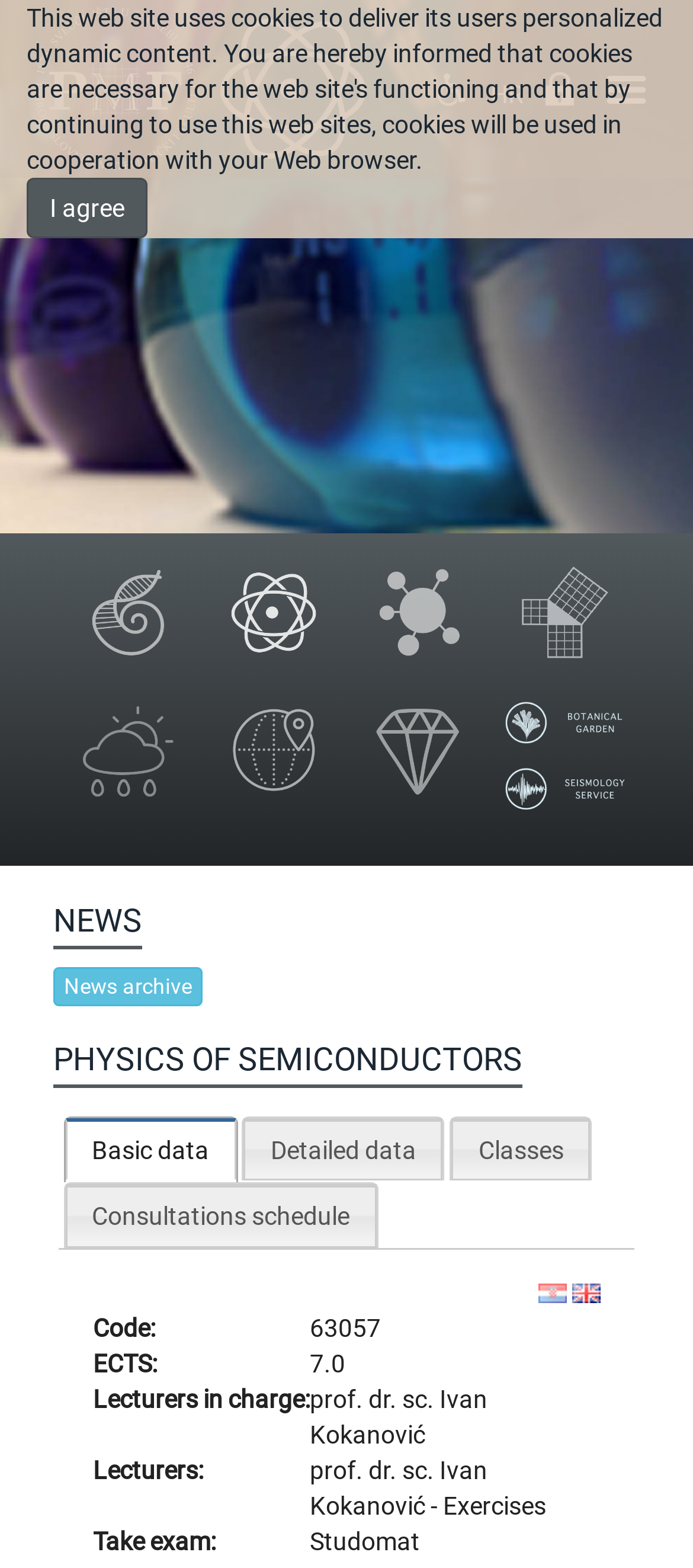Provide the bounding box coordinates for the area that should be clicked to complete the instruction: "Check the 'Take exam' information".

[0.134, 0.971, 0.866, 0.994]